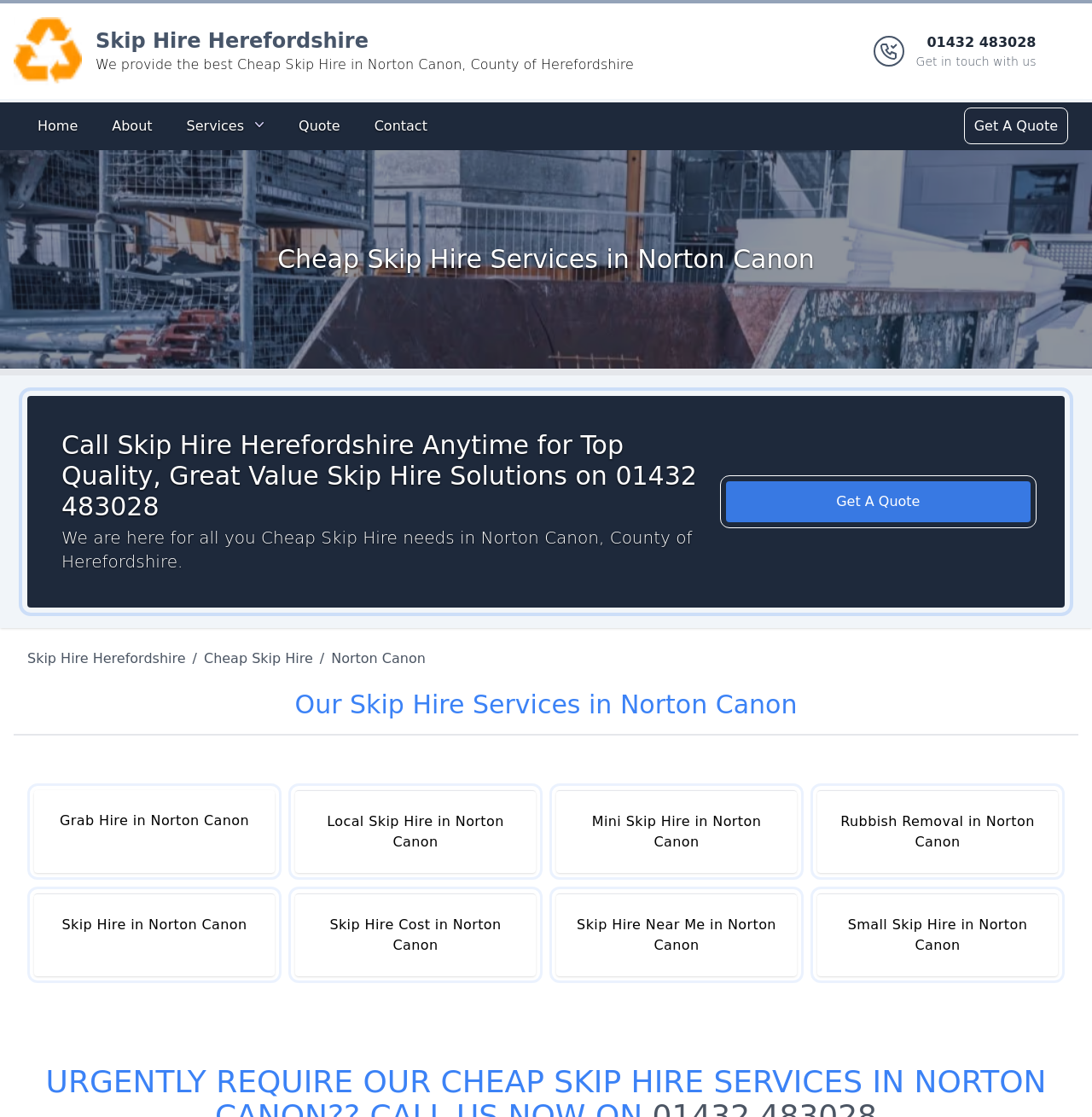What is the company name on the logo?
Look at the image and answer the question using a single word or phrase.

Skip Hire Herefordshire